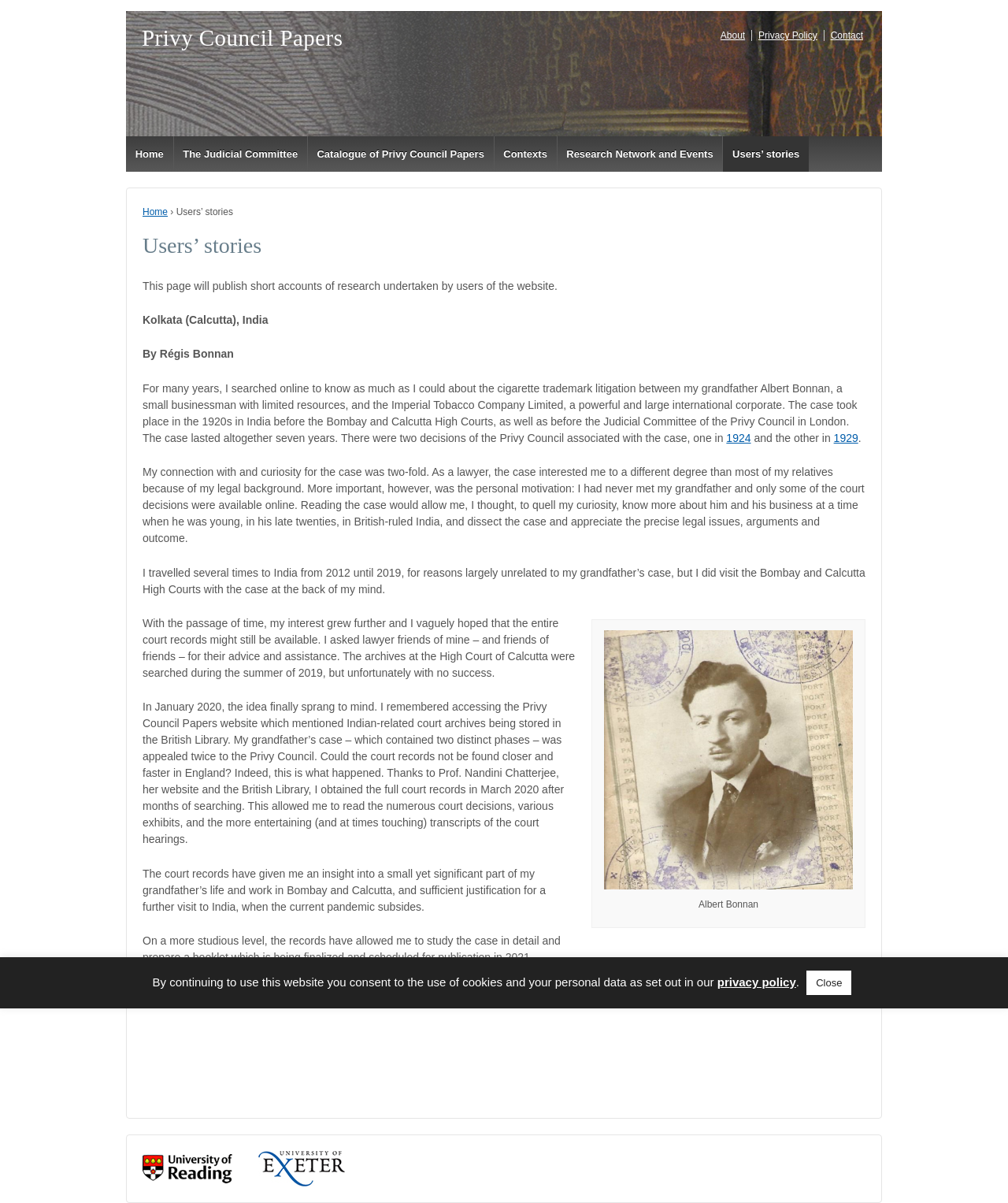Give an in-depth explanation of the webpage layout and content.

The webpage is about users' stories related to Privy Council Papers. At the top, there are several links to navigate to different sections of the website, including "About", "Privacy Policy", "Contact", and "Home". Below these links, there is a main navigation menu with links to "The Judicial Committee", "Catalogue of Privy Council Papers", "Contexts", "Research Network and Events", and "Users' stories".

The main content of the webpage is a personal story about a user's research on a cigarette trademark litigation case between their grandfather and the Imperial Tobacco Company Limited in India in the 1920s. The story is divided into several paragraphs, with a heading "Users' stories" at the top. The user shares their motivation for researching the case, which is to learn more about their grandfather and his business. They describe their efforts to find the court records, including visiting the Bombay and Calcutta High Courts, and eventually finding the records through the Privy Council Papers website and the British Library.

There is an image on the page, which is a captioned attachment, and a separate image of a person named Albert Bonnan. The story also mentions the user's plans to publish a booklet about the case in 2021.

At the bottom of the page, there are links to "University of Reading" and "University of Exeter", each with an accompanying image. There is also a notice about the use of cookies and personal data, with a link to the privacy policy and a "Close" button.